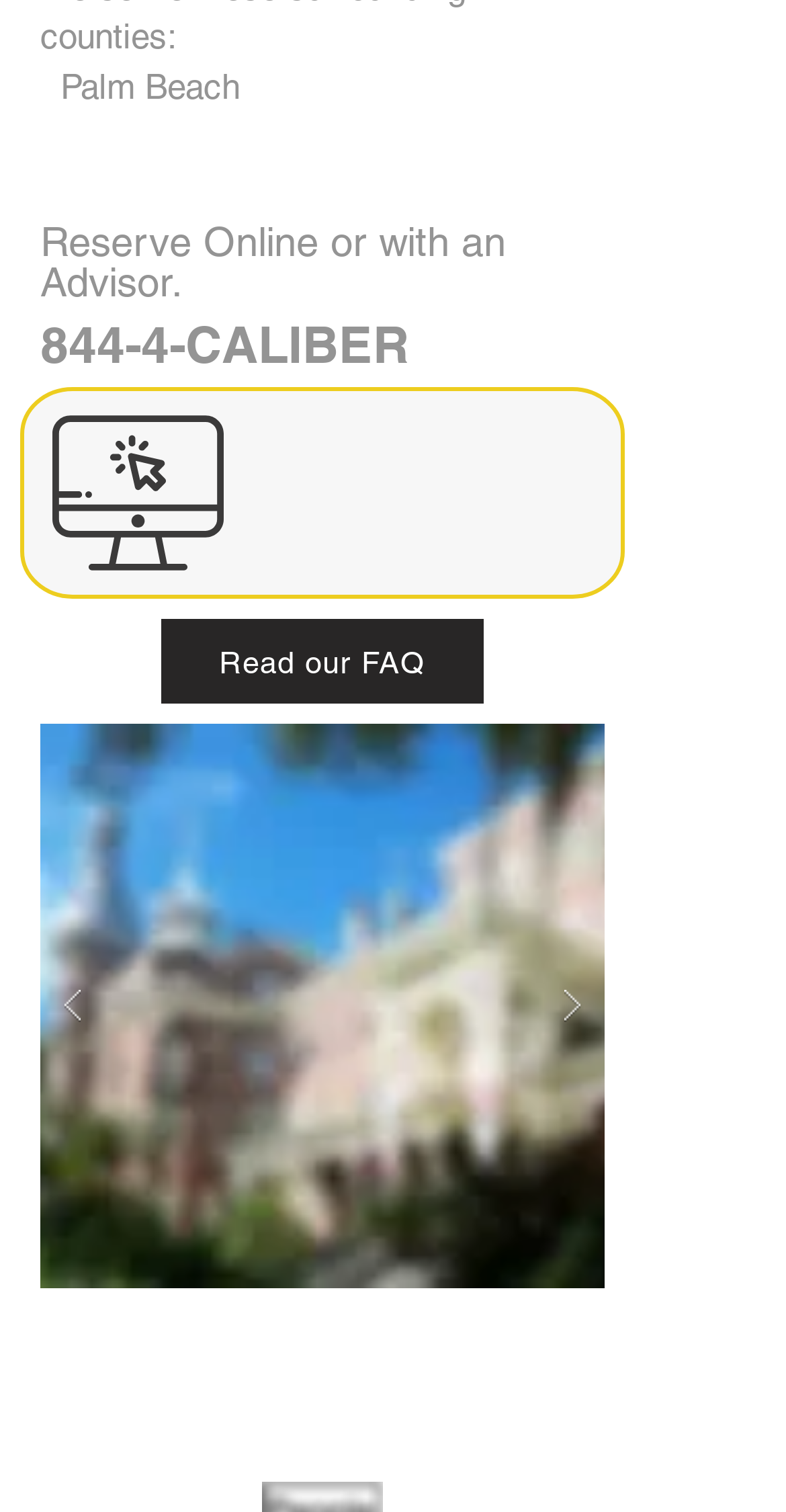From the image, can you give a detailed response to the question below:
What is the purpose of the phone number?

The phone number '844-4-CALIBER' is provided along with the text 'Reserve Online or with an Advisor', which suggests that the phone number is for customers to reserve or inquire about services with an advisor.